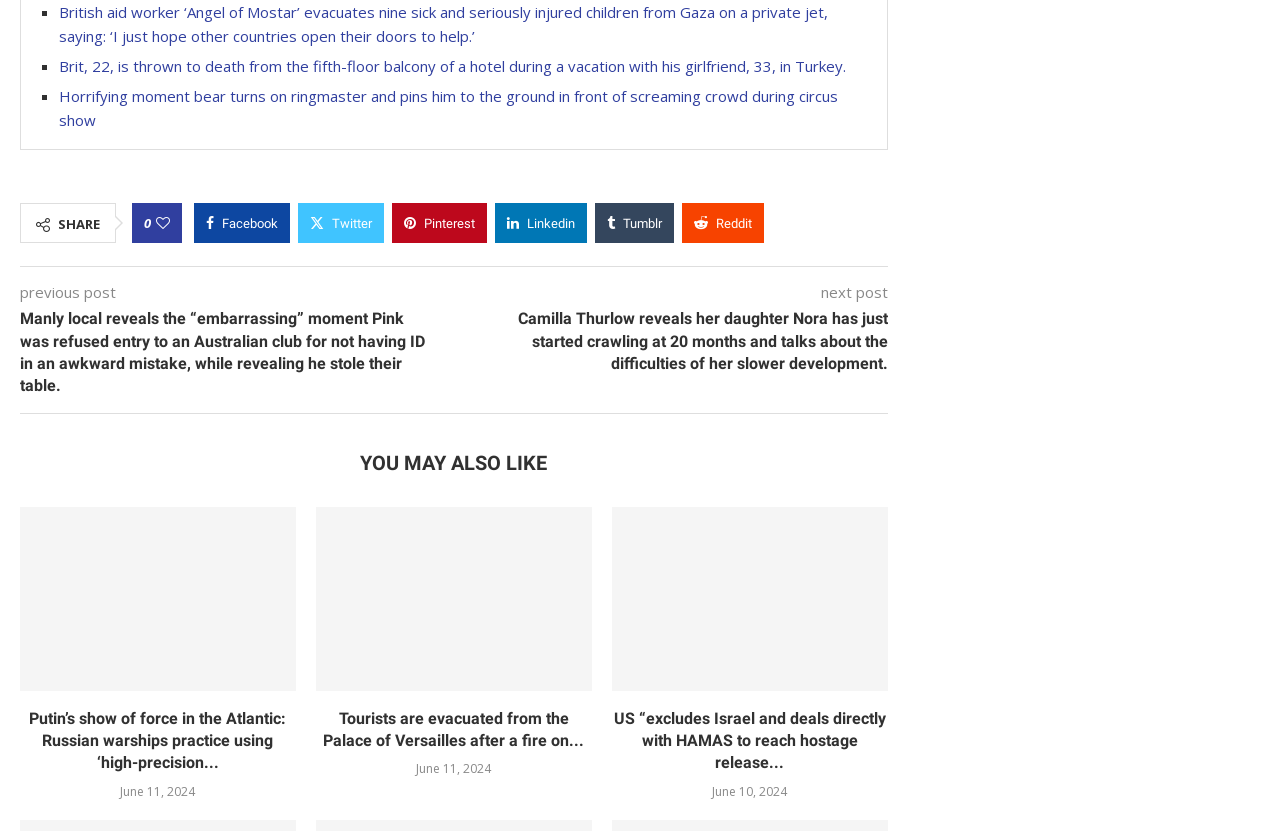What is the category of the links under 'YOU MAY ALSO LIKE'?
Utilize the information in the image to give a detailed answer to the question.

The links under 'YOU MAY ALSO LIKE' have headings such as 'Putin’s show of force in the Atlantic', 'Tourists are evacuated from the Palace of Versailles after a fire on the roof', etc. which suggests that they are news articles.